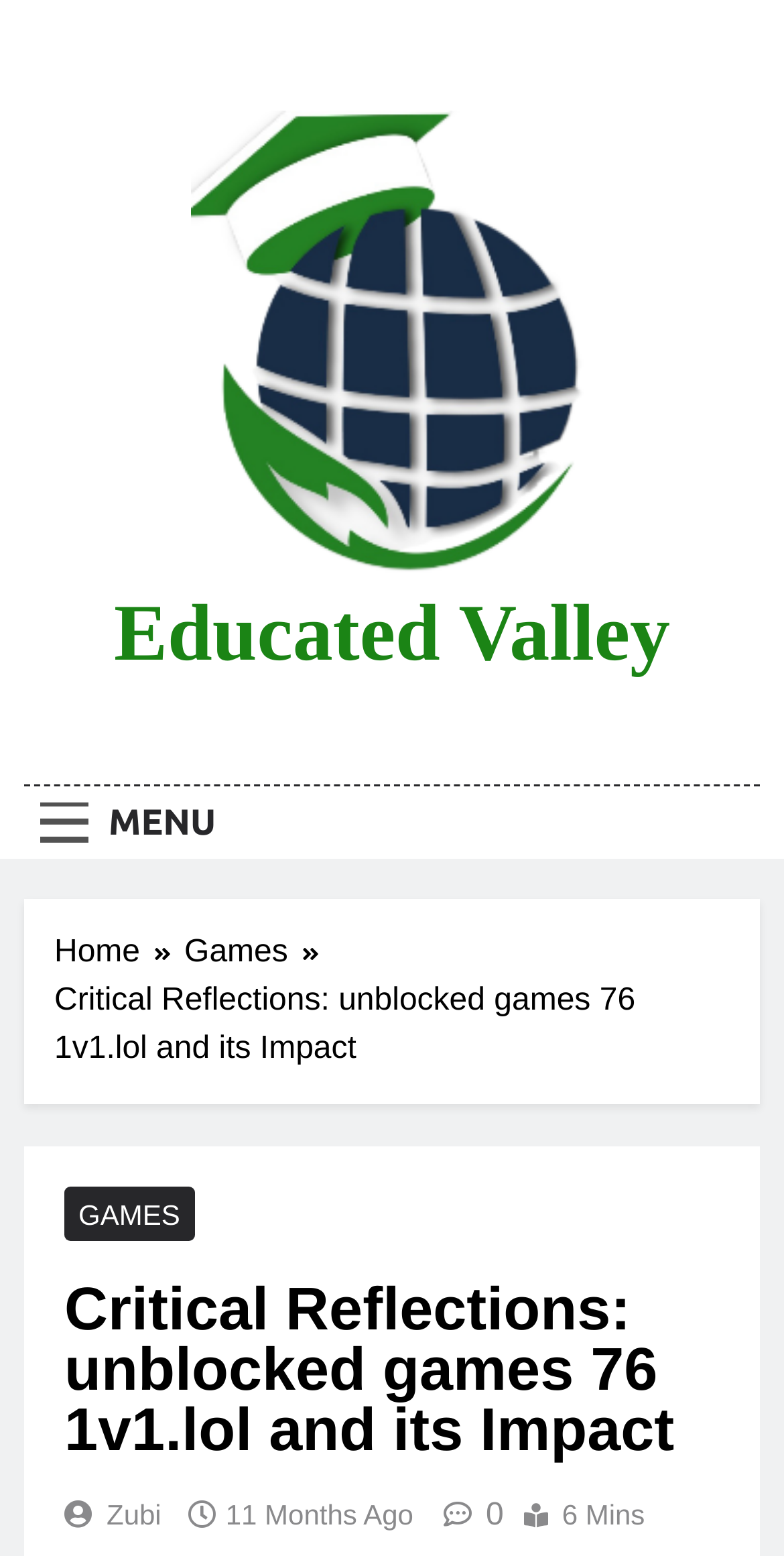Provide a short answer using a single word or phrase for the following question: 
What is the text of the static text below the 'Educated Valley' link?

Inspiring Growth Through Knowledge